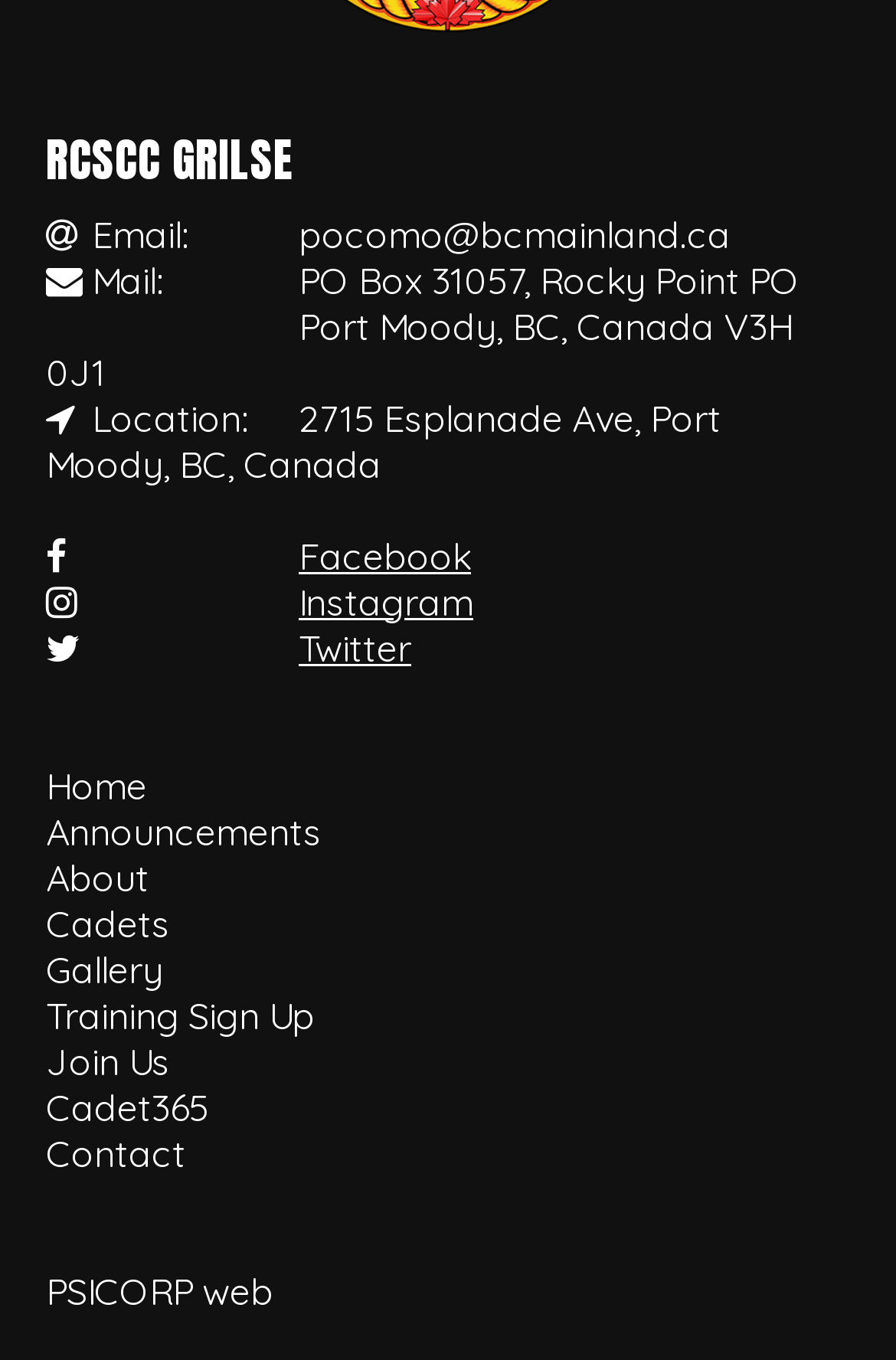Specify the bounding box coordinates of the area to click in order to execute this command: 'View Facebook page'. The coordinates should consist of four float numbers ranging from 0 to 1, and should be formatted as [left, top, right, bottom].

[0.333, 0.391, 0.526, 0.425]